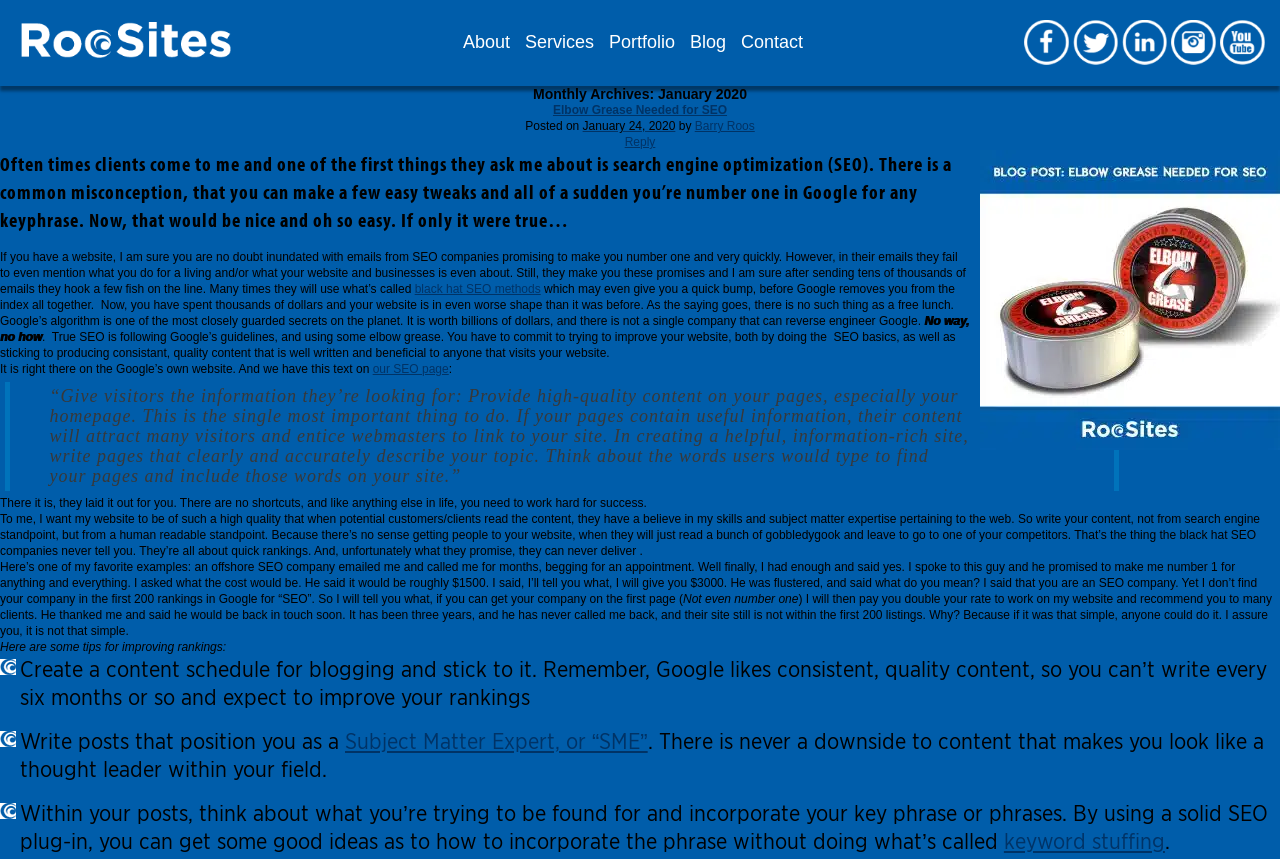Identify the bounding box coordinates for the element that needs to be clicked to fulfill this instruction: "Search for something". Provide the coordinates in the format of four float numbers between 0 and 1: [left, top, right, bottom].

None